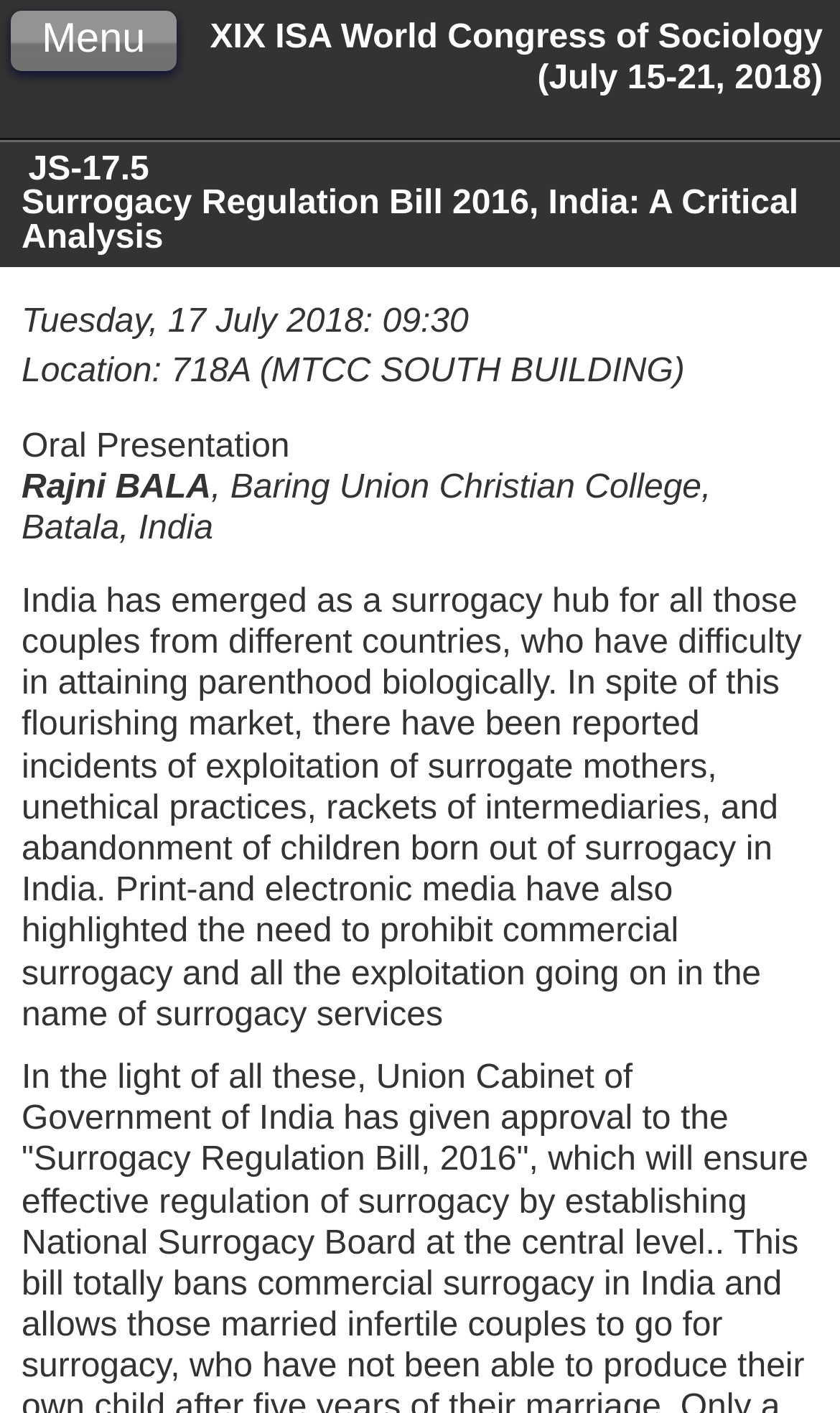Determine the bounding box coordinates in the format (top-left x, top-left y, bottom-right x, bottom-right y). Ensure all values are floating point numbers between 0 and 1. Identify the bounding box of the UI element described by: Menu

[0.013, 0.006, 0.21, 0.049]